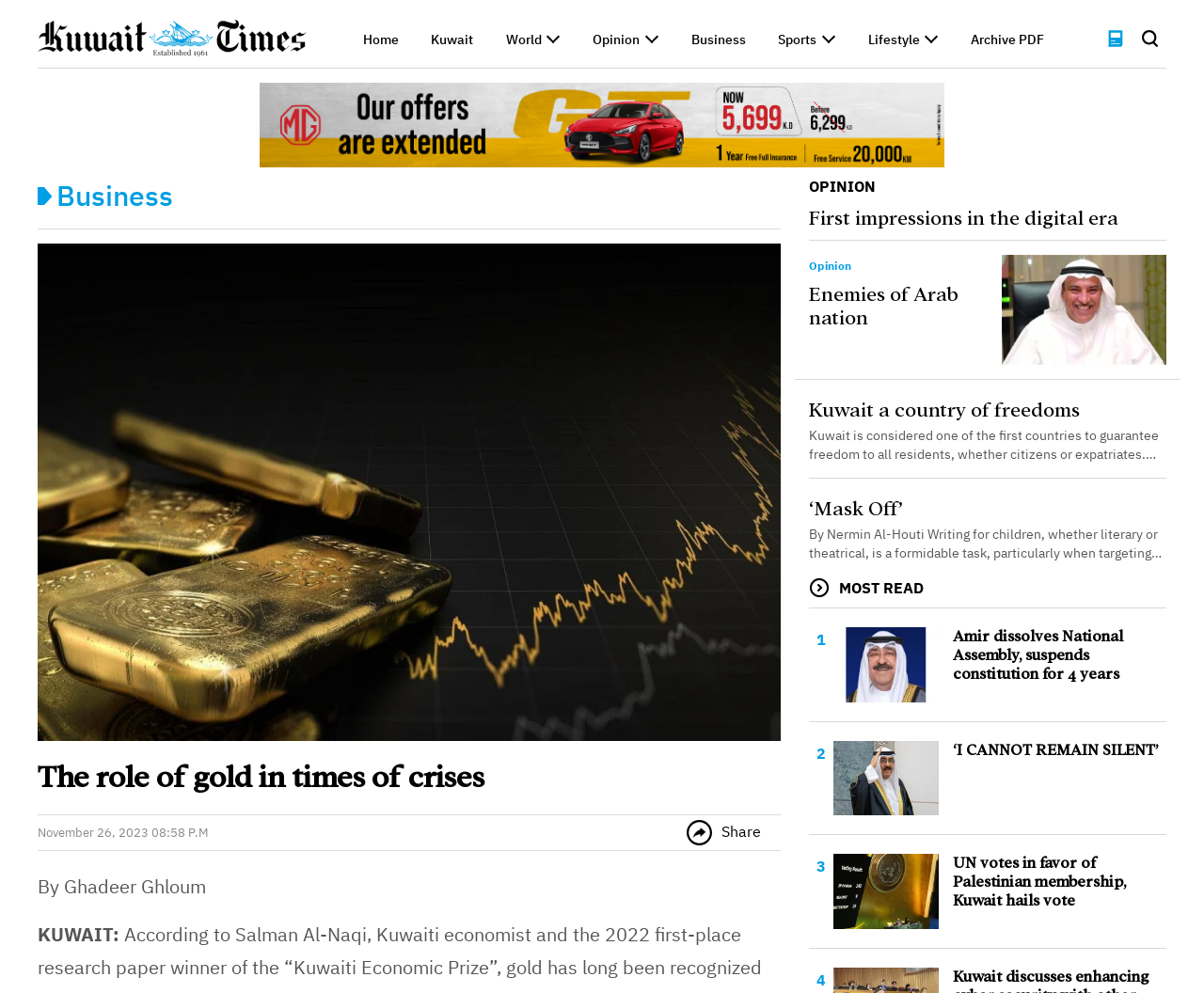Specify the bounding box coordinates of the element's area that should be clicked to execute the given instruction: "View the 'Archive PDF'". The coordinates should be four float numbers between 0 and 1, i.e., [left, top, right, bottom].

[0.806, 0.031, 0.867, 0.048]